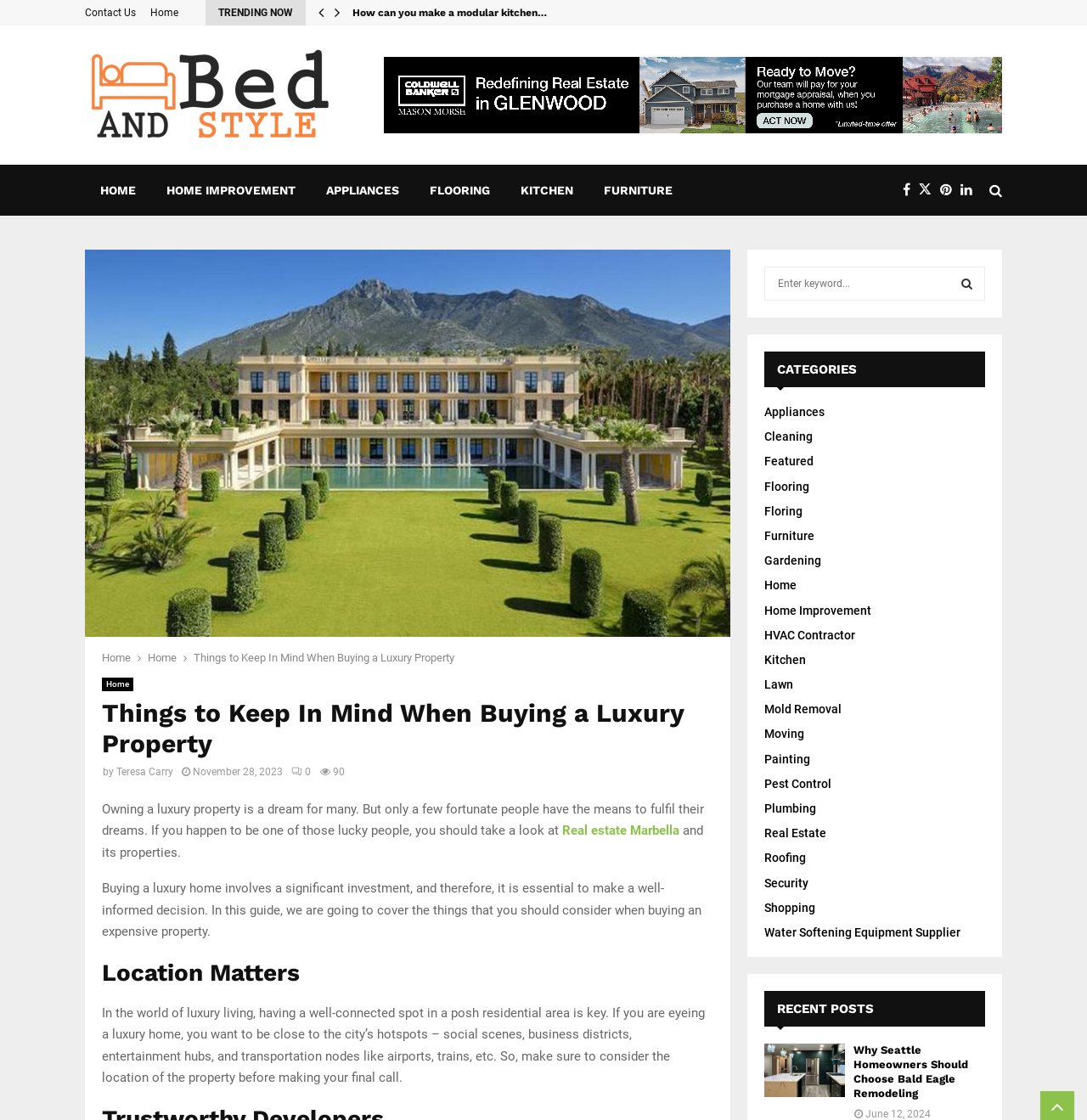What is the location mentioned in the article?
From the screenshot, supply a one-word or short-phrase answer.

Marbella